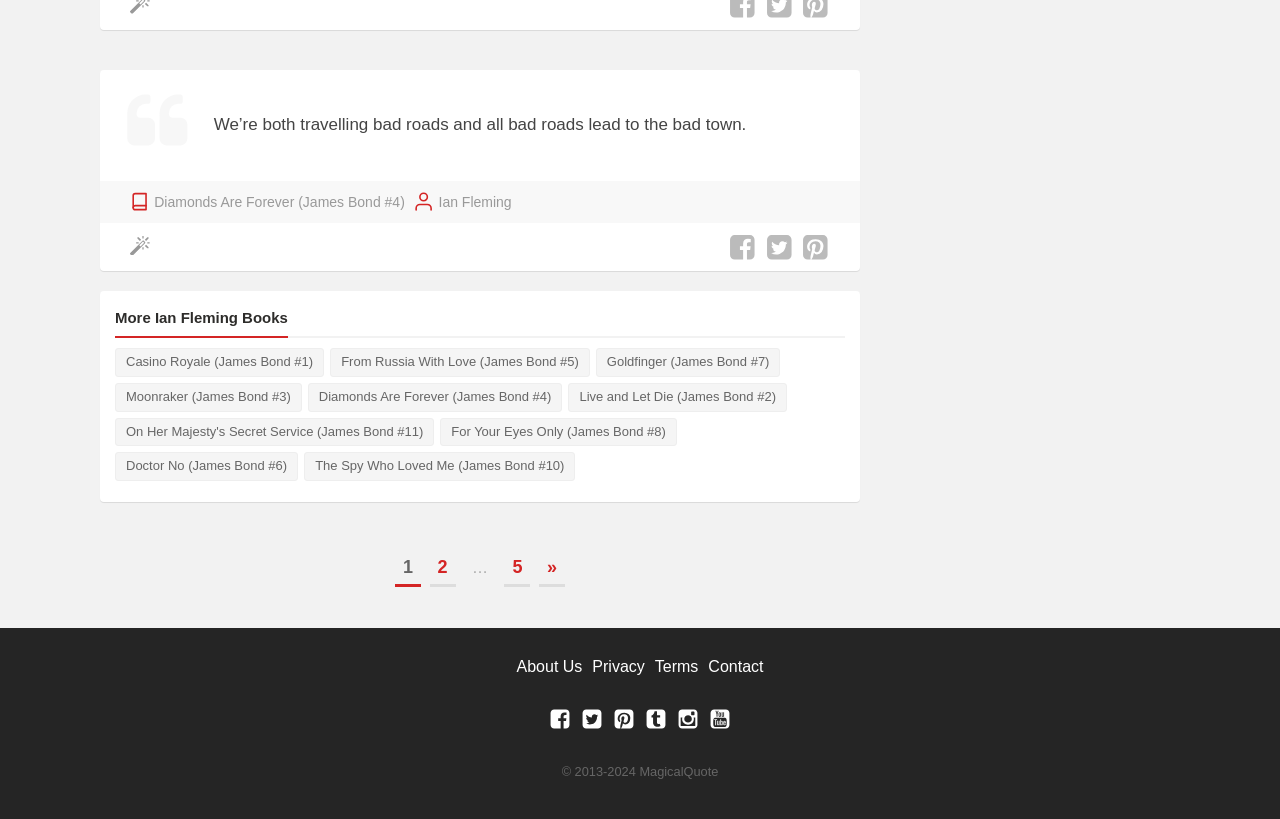Please give a concise answer to this question using a single word or phrase: 
What is the author of the James Bond books?

Ian Fleming